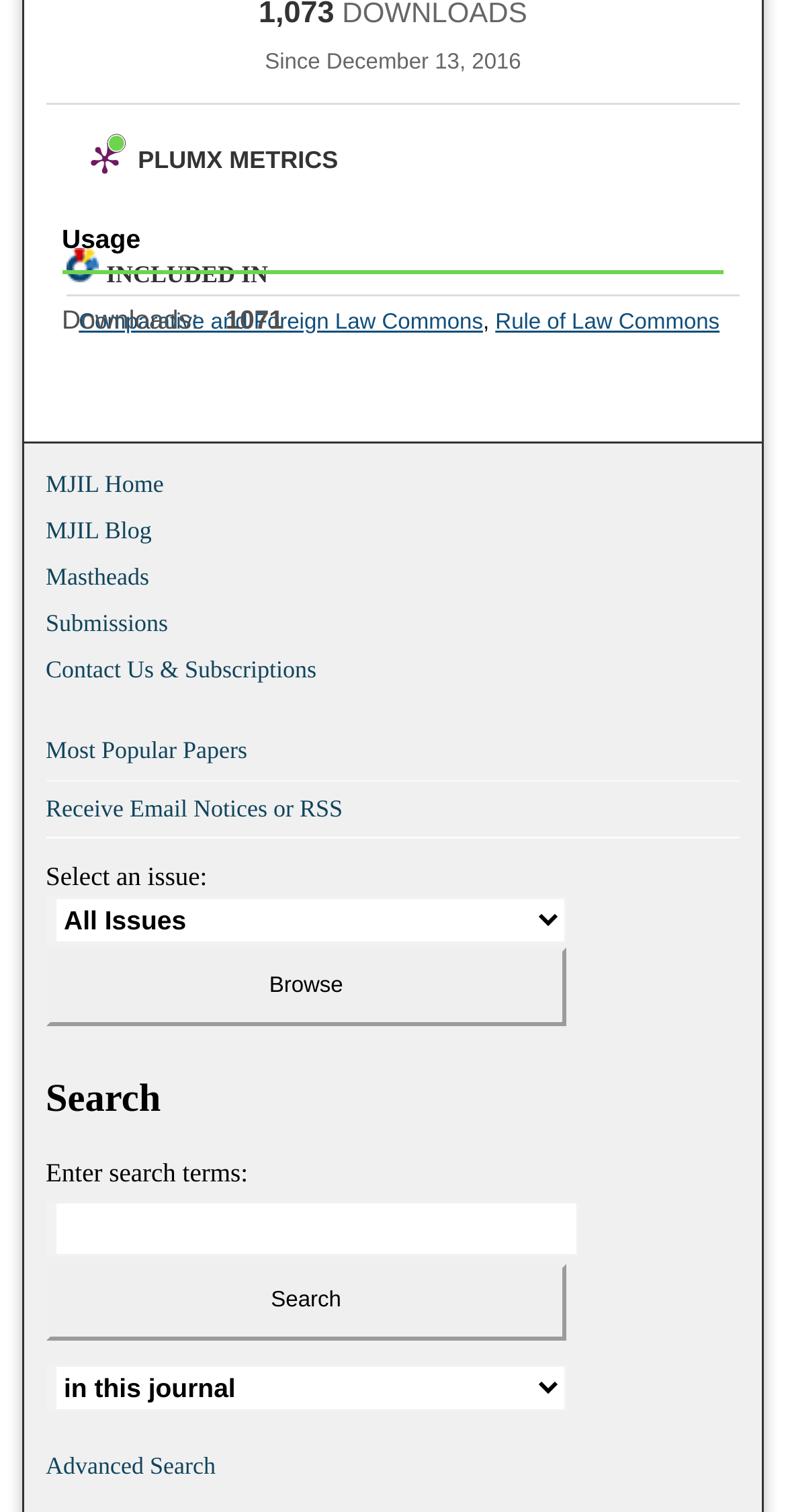Locate the bounding box coordinates of the area you need to click to fulfill this instruction: 'View PLUMX metrics'. The coordinates must be in the form of four float numbers ranging from 0 to 1: [left, top, right, bottom].

[0.058, 0.055, 0.448, 0.102]